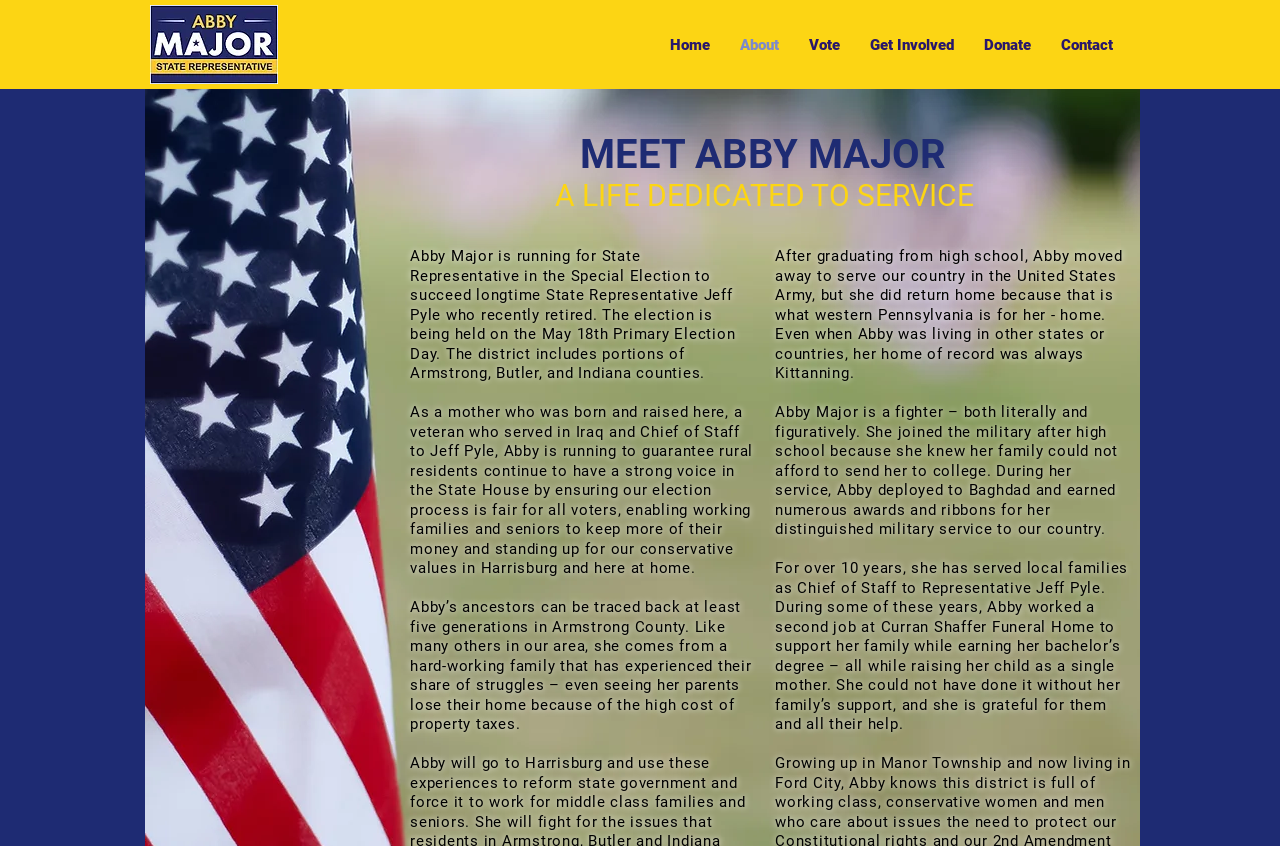Bounding box coordinates must be specified in the format (top-left x, top-left y, bottom-right x, bottom-right y). All values should be floating point numbers between 0 and 1. What are the bounding box coordinates of the UI element described as: parent_node: ABOUT

None